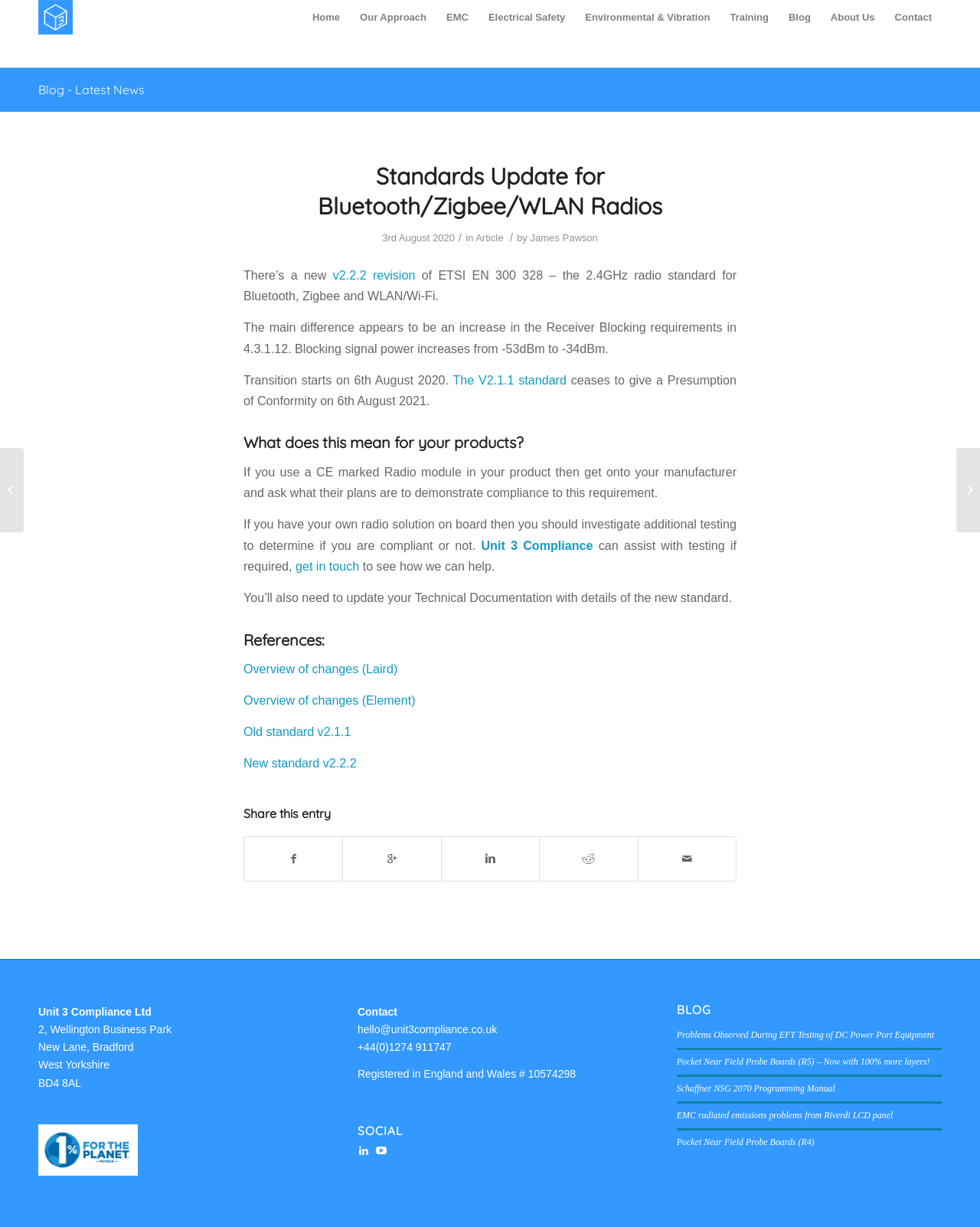Offer a detailed explanation of the webpage layout and contents.

This webpage is about a standards update for Bluetooth, Zigbee, and WLAN/Wi-Fi radios. At the top, there is a navigation menu with links to "Home", "Our Approach", "EMC", "Electrical Safety", "Environmental & Vibration", "Training", "Blog", and "About Us". Below the navigation menu, there is a header section with a link to "Unit 3 Compliance" and an image with the same name.

The main content of the webpage is an article about the standards update. The article has a heading "Standards Update for Bluetooth/Zigbee/WLAN Radios" and a subheading with the date "3rd August 2020". The article discusses the changes in the new v2.2.2 revision of the ETSI EN 300 328 standard, specifically the increase in Receiver Blocking requirements. It also mentions the transition period and the impact on products that use CE marked Radio modules.

The article is divided into sections, including "What does this mean for your products?" and "References". The "What does this mean for your products?" section provides guidance on what manufacturers and product owners need to do to comply with the new standard. The "References" section provides links to additional resources, including overviews of changes from Laird and Element, and the old and new standards.

At the bottom of the webpage, there is a section with the company's contact information, including address, phone number, and email. There is also a section with social media links and a section with links to recent blog posts.